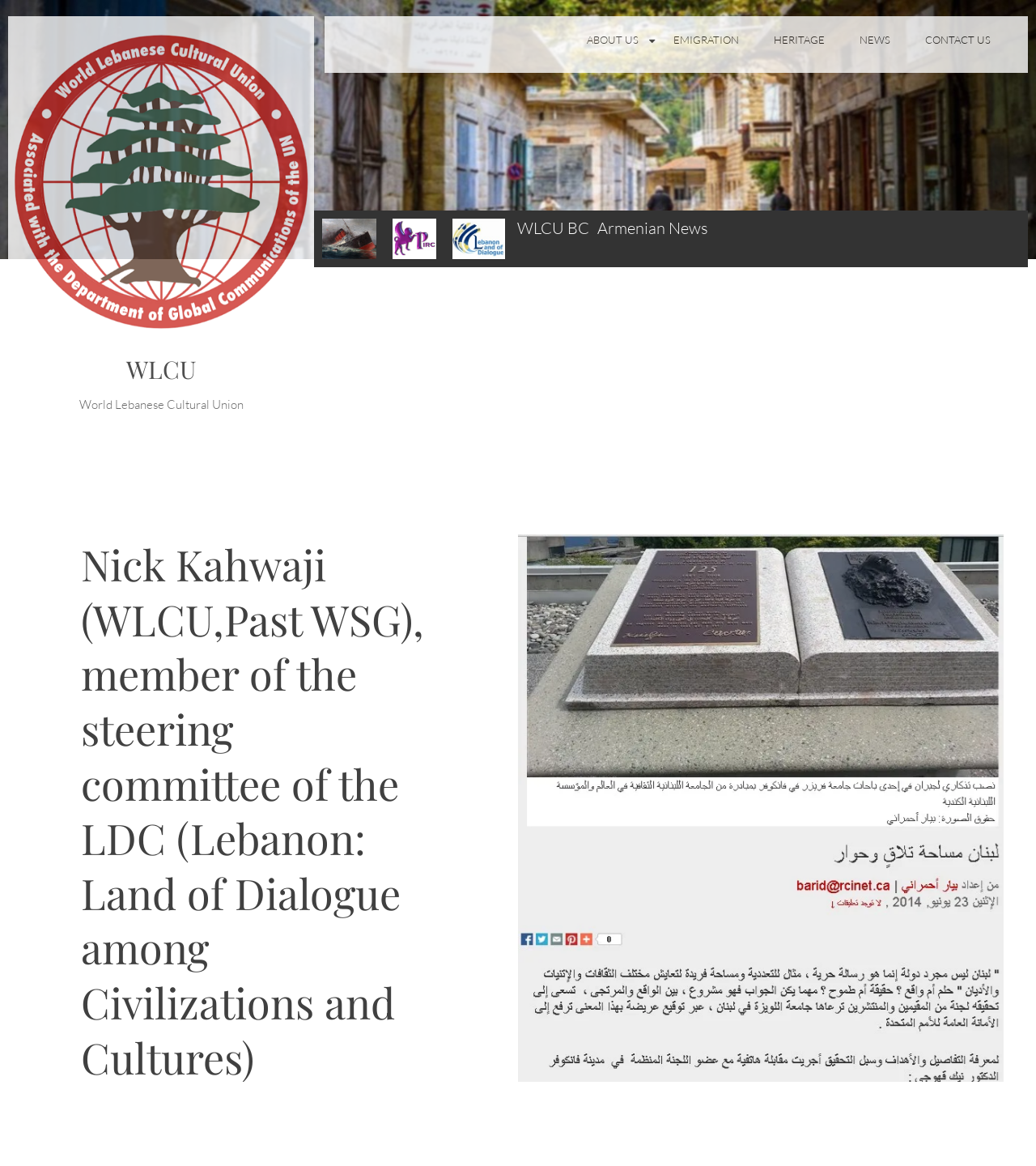Please mark the clickable region by giving the bounding box coordinates needed to complete this instruction: "Click on ABOUT US".

[0.552, 0.021, 0.632, 0.048]